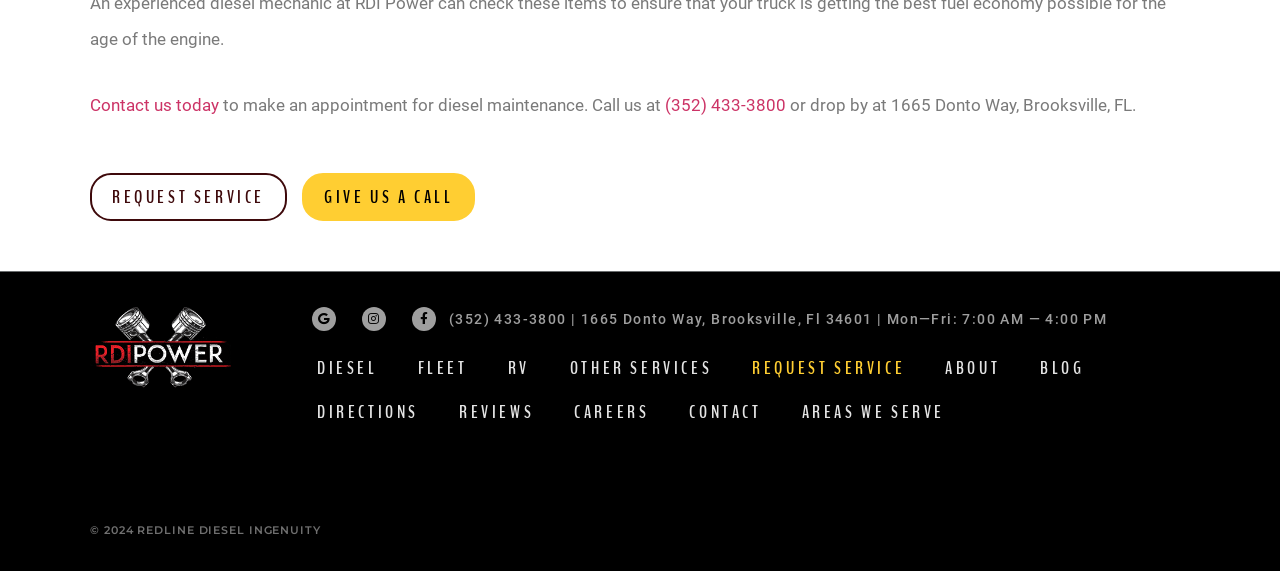Predict the bounding box for the UI component with the following description: "Give Us A Call".

[0.236, 0.302, 0.371, 0.386]